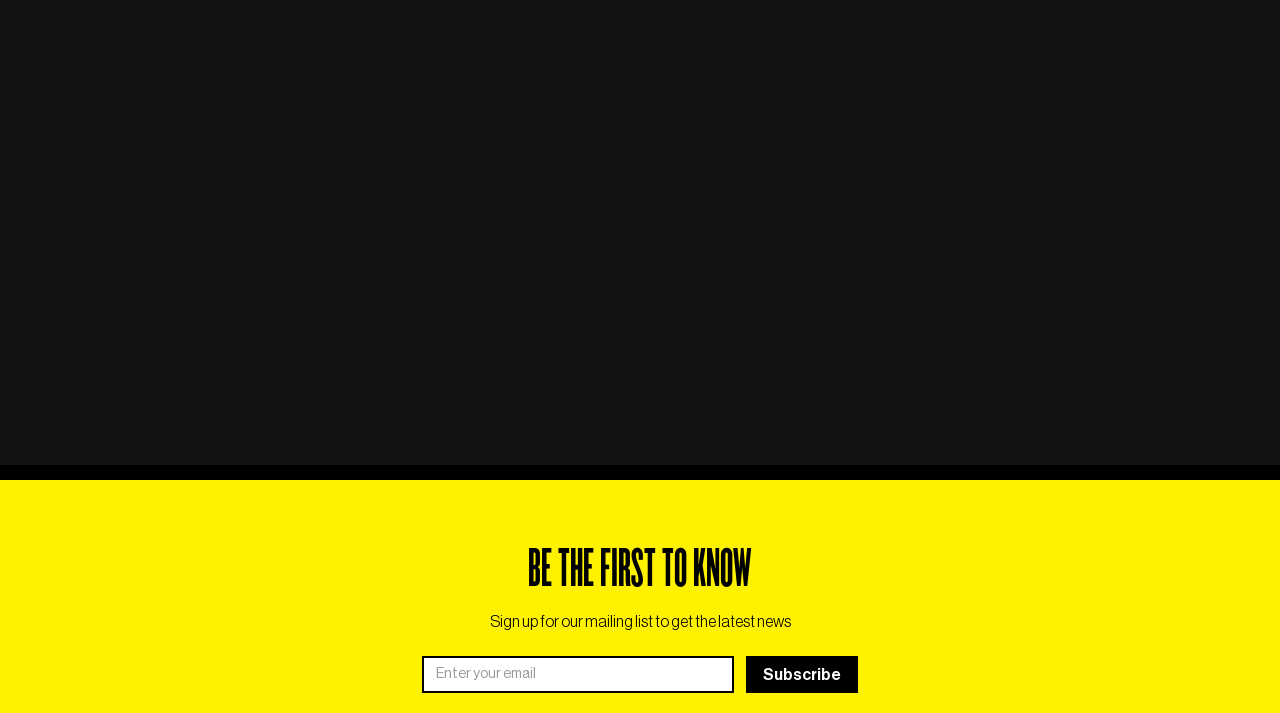Kindly respond to the following question with a single word or a brief phrase: 
What is the call-to-action above the email form?

BE THE FIRST TO KNOW